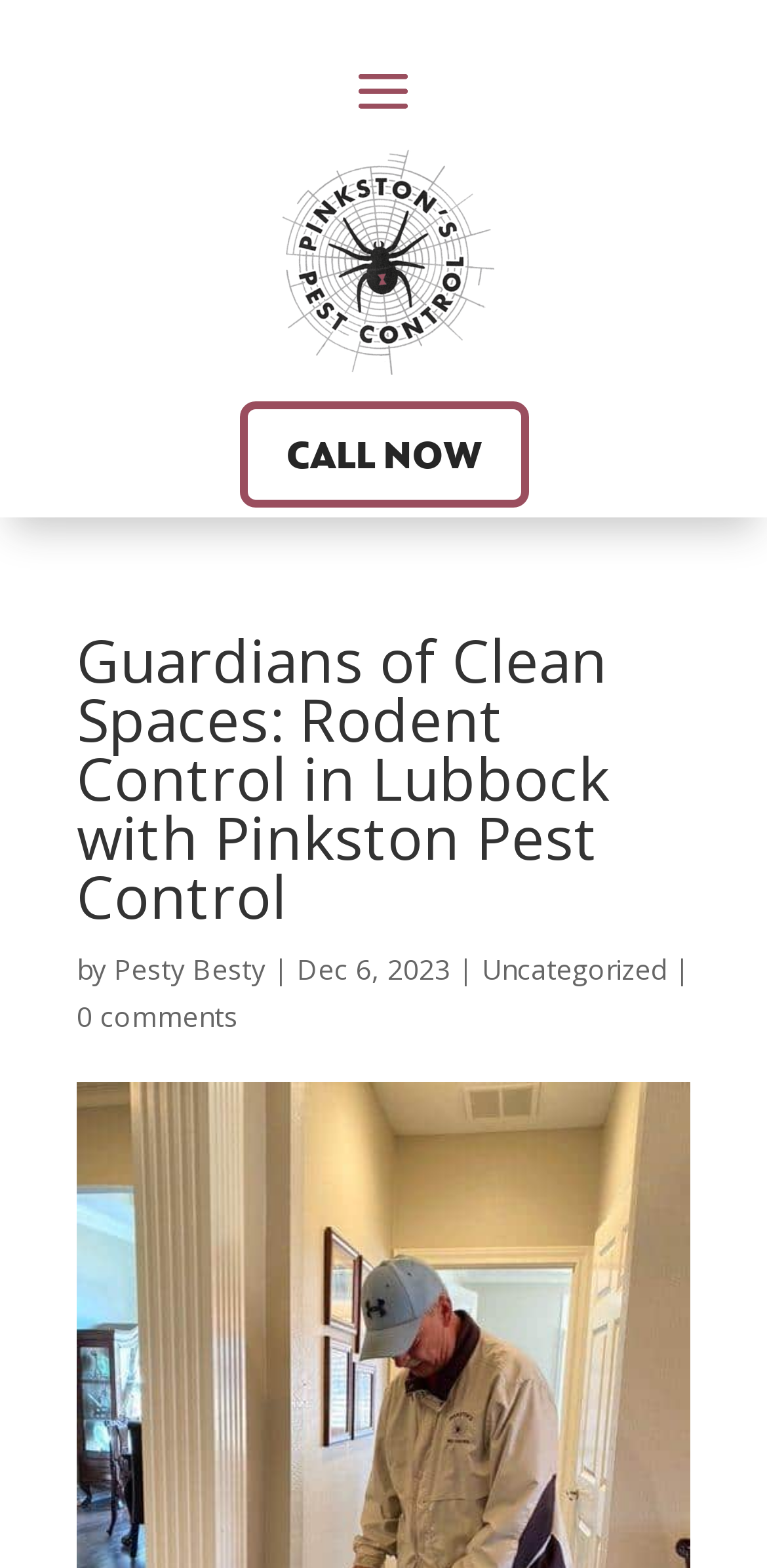Refer to the screenshot and answer the following question in detail:
What is the category of the blog post?

I found the answer by looking at the link element with the text 'Uncategorized', which appears to be the category of the blog post.